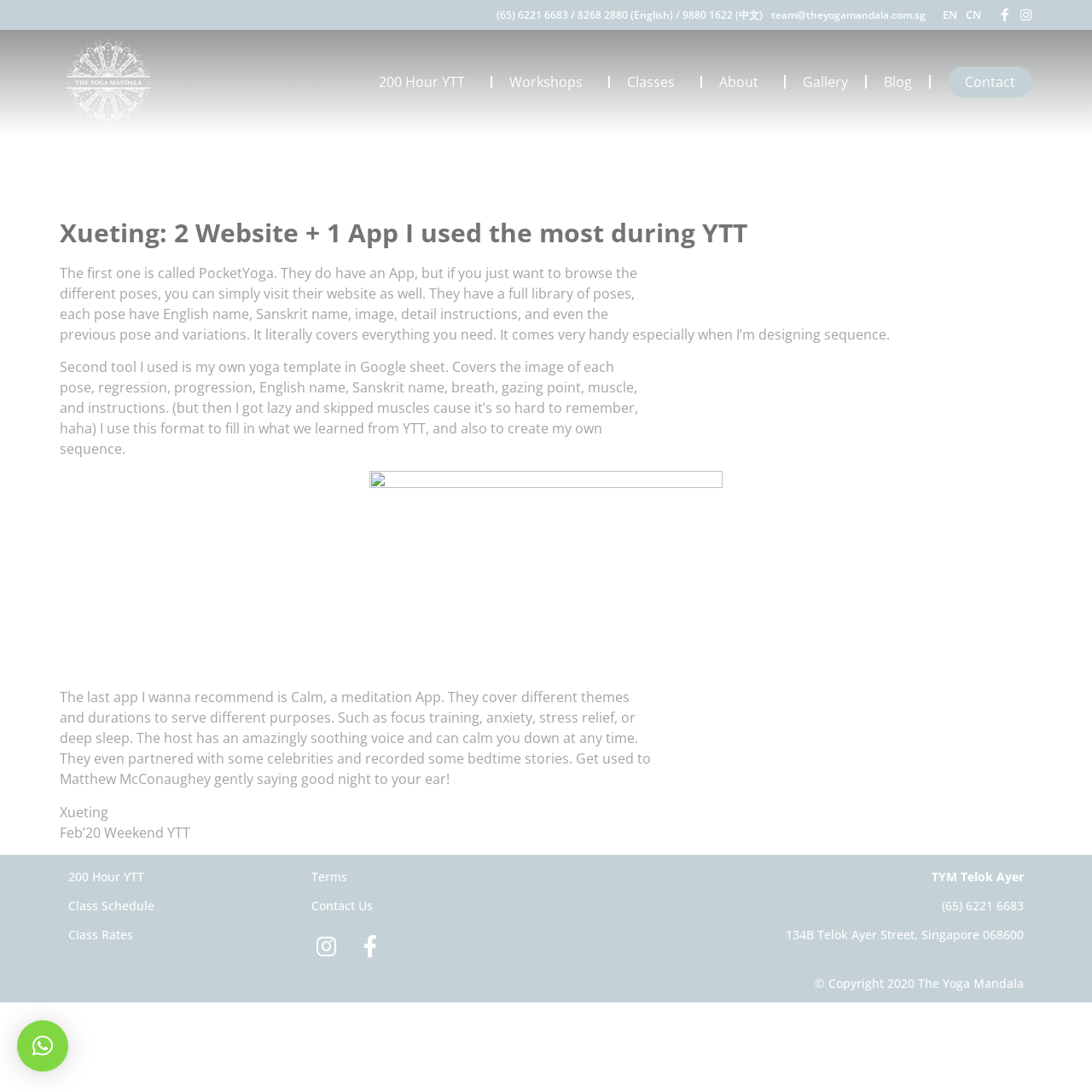Identify the bounding box coordinates of the section that should be clicked to achieve the task described: "Check the Class Schedule".

[0.062, 0.822, 0.141, 0.837]